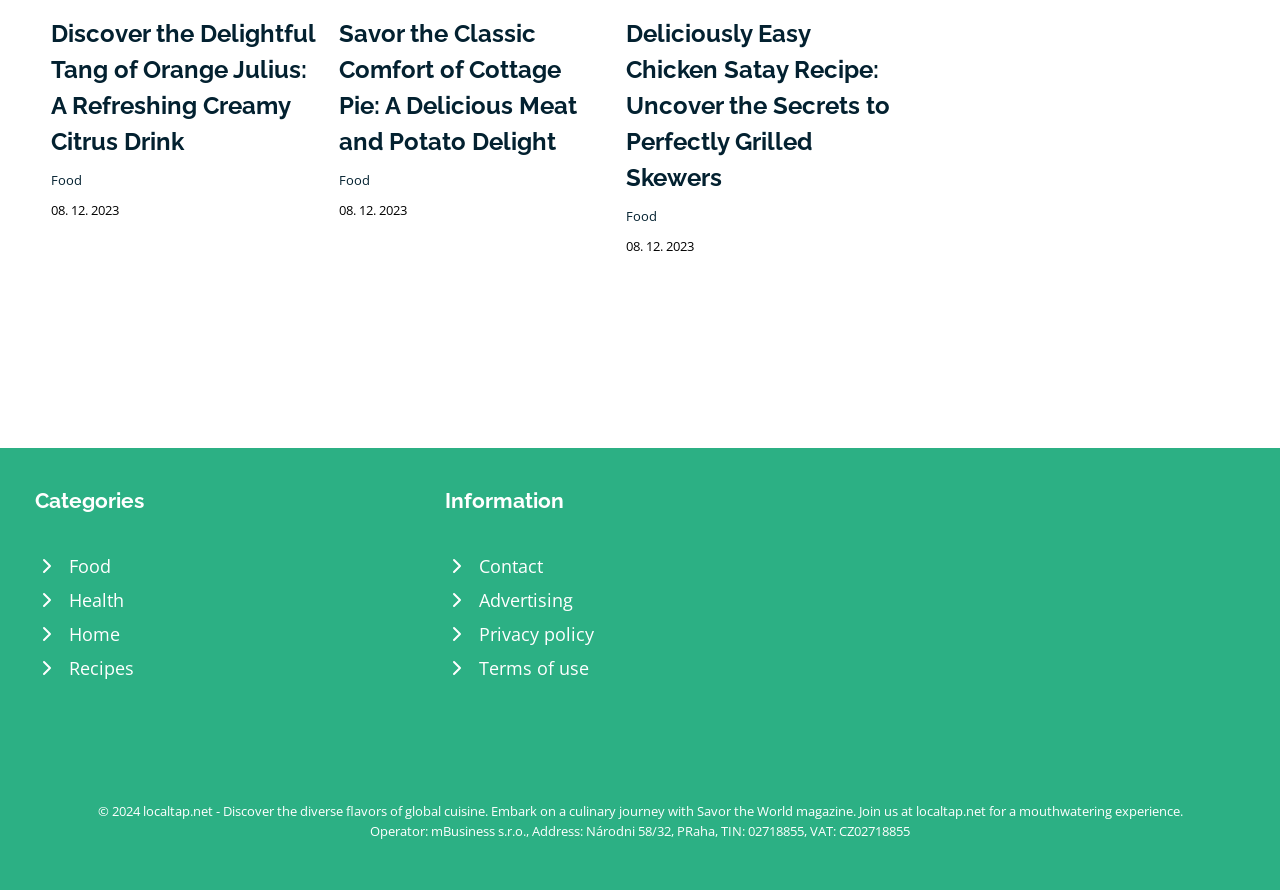Examine the screenshot and answer the question in as much detail as possible: What is the address of the operator of this webpage?

The address of the operator of this webpage is Národni 58/32, PRaha, which is mentioned in the copyright information at the bottom of the webpage.